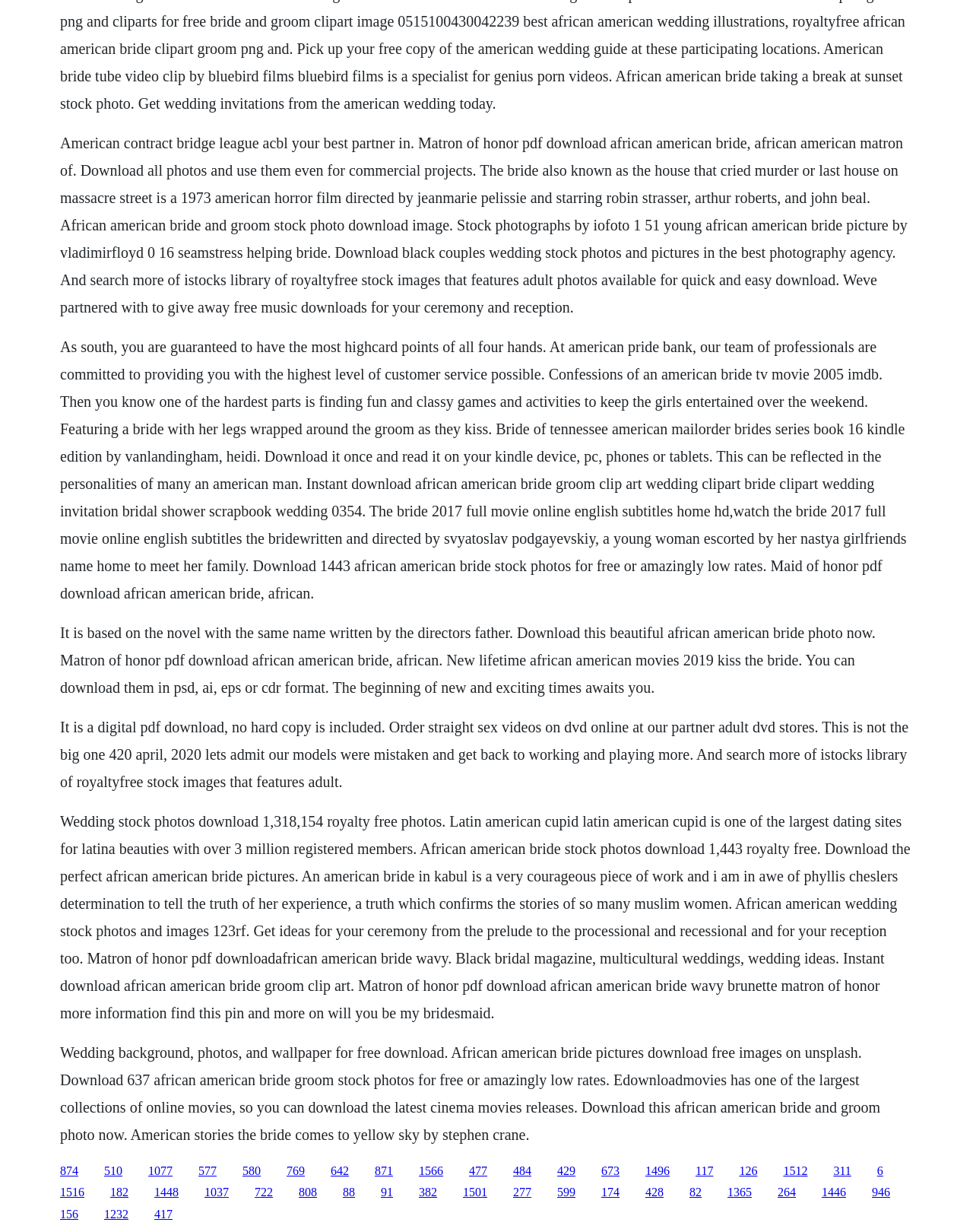Use a single word or phrase to answer the question: 
How many links are on this webpage?

40